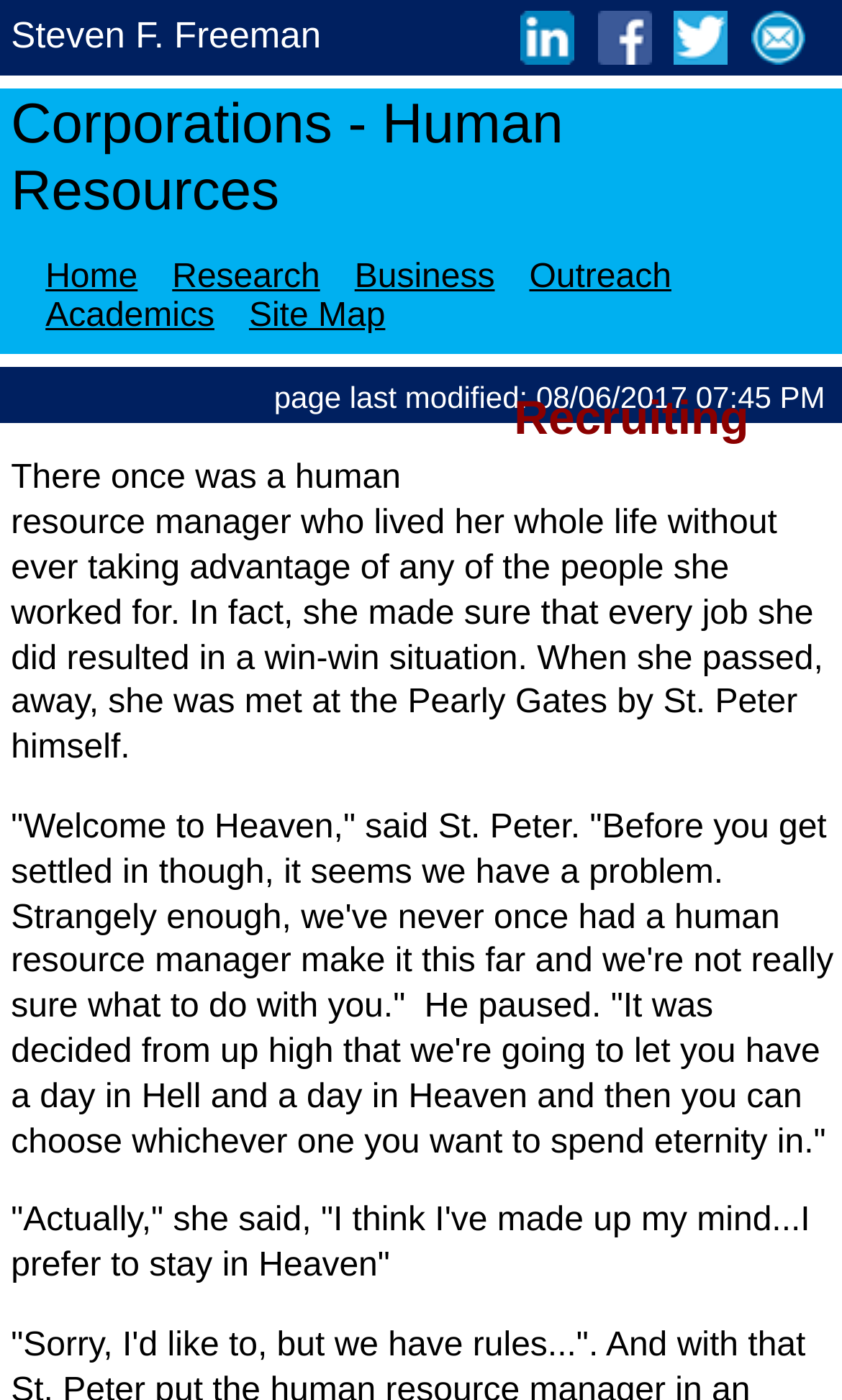Please identify the bounding box coordinates of the element's region that I should click in order to complete the following instruction: "View All". The bounding box coordinates consist of four float numbers between 0 and 1, i.e., [left, top, right, bottom].

None